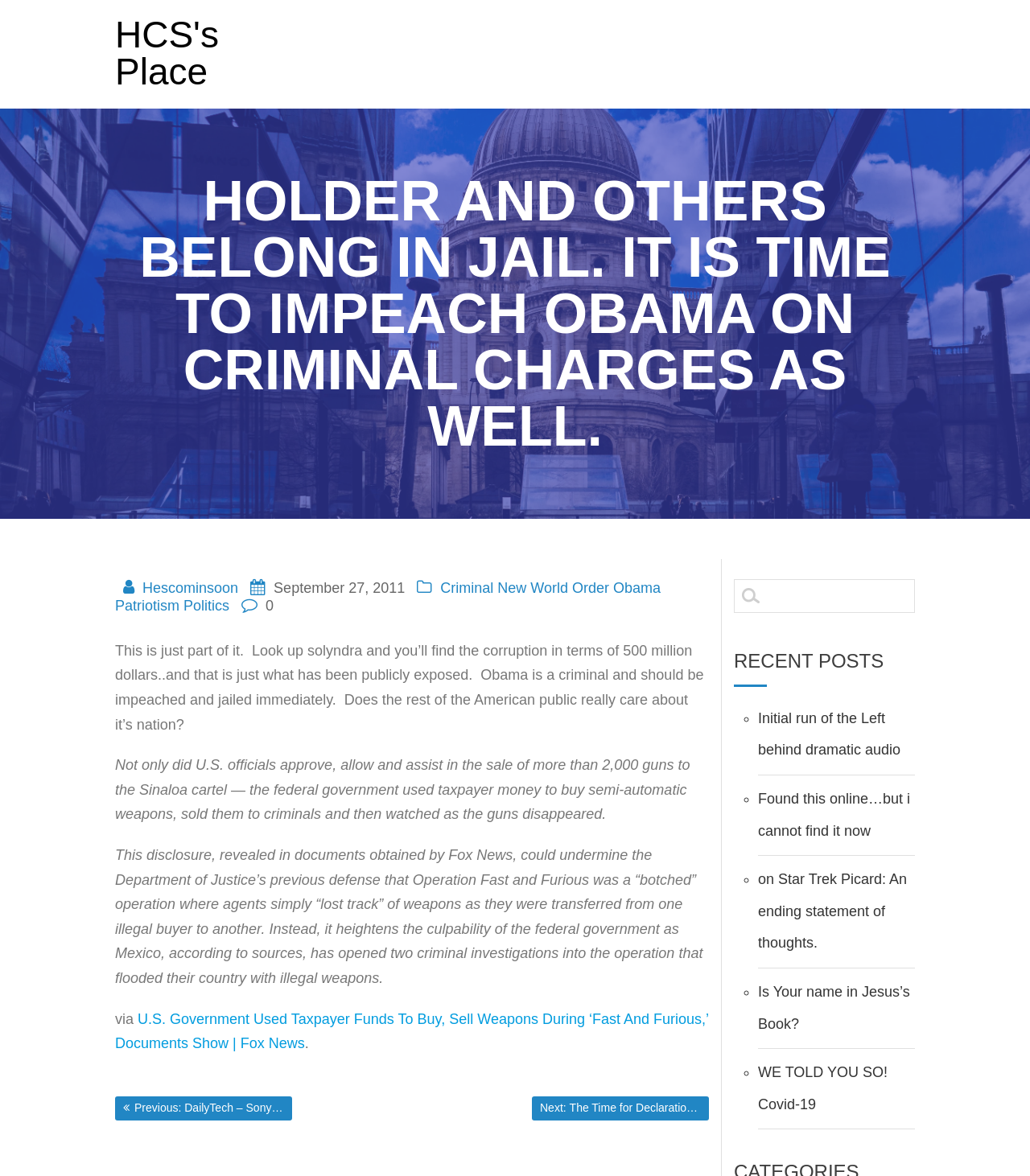What is the topic of the post navigation?
Please respond to the question with a detailed and informative answer.

I found the topic of the post navigation by looking at the link element with the text 'Previous post: DailyTech – Sony PS3 Update Tries to Force Customers to Sign Away Their Rights' which is located at [0.112, 0.932, 0.284, 0.952] and is part of the 'Post navigation' section